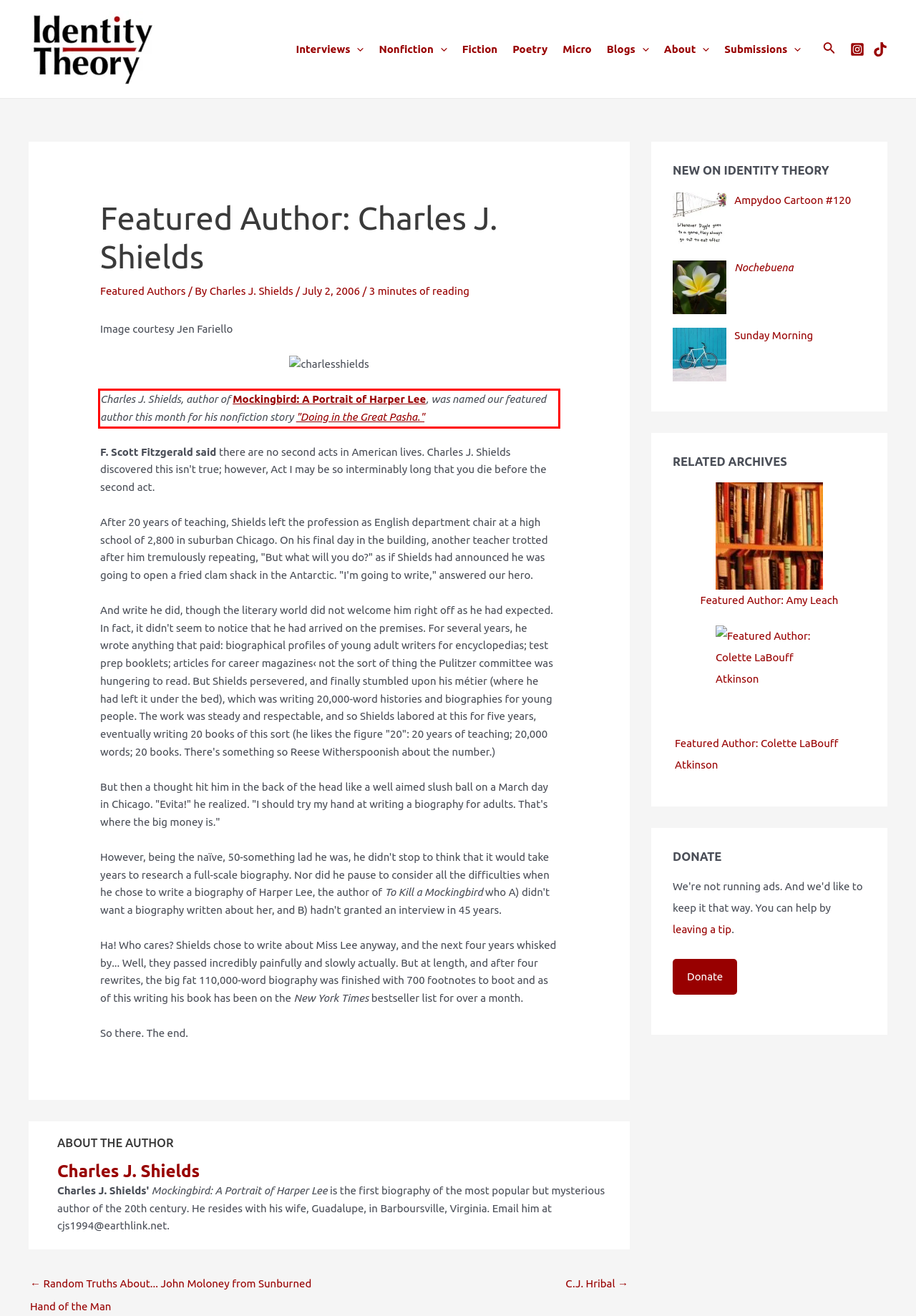You are provided with a screenshot of a webpage containing a red bounding box. Please extract the text enclosed by this red bounding box.

Charles J. Shields, author of Mockingbird: A Portrait of Harper Lee, was named our featured author this month for his nonfiction story "Doing in the Great Pasha."